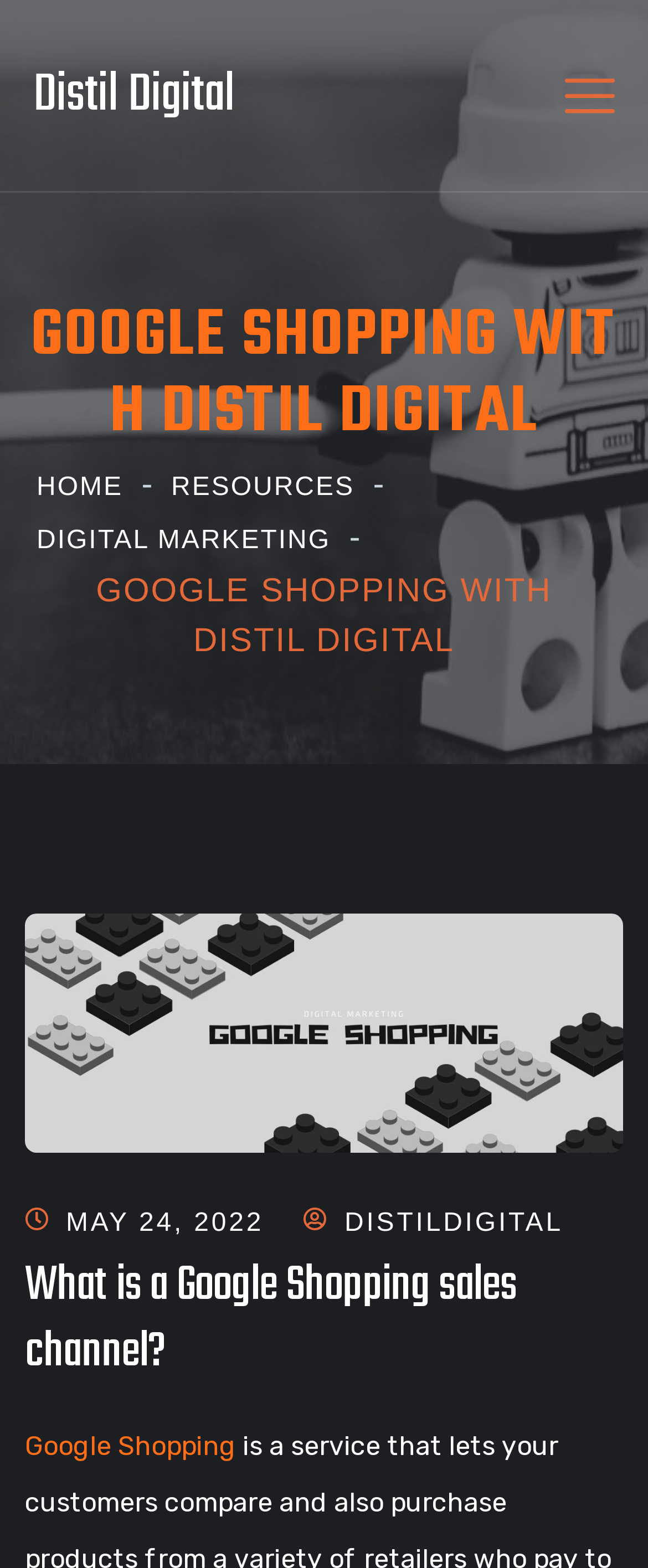What is the topic of the webpage?
Provide a short answer using one word or a brief phrase based on the image.

Google Shopping